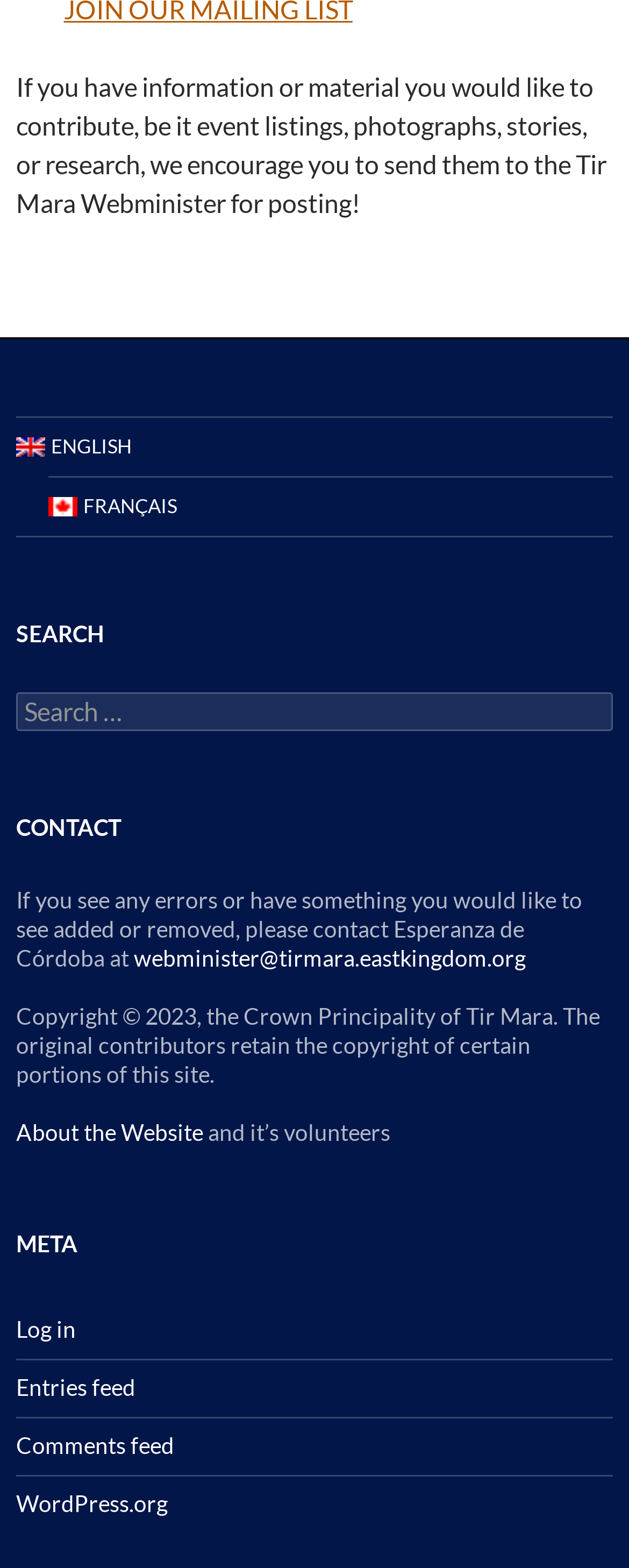What language options are available on this website?
Based on the visual, give a brief answer using one word or a short phrase.

English, French